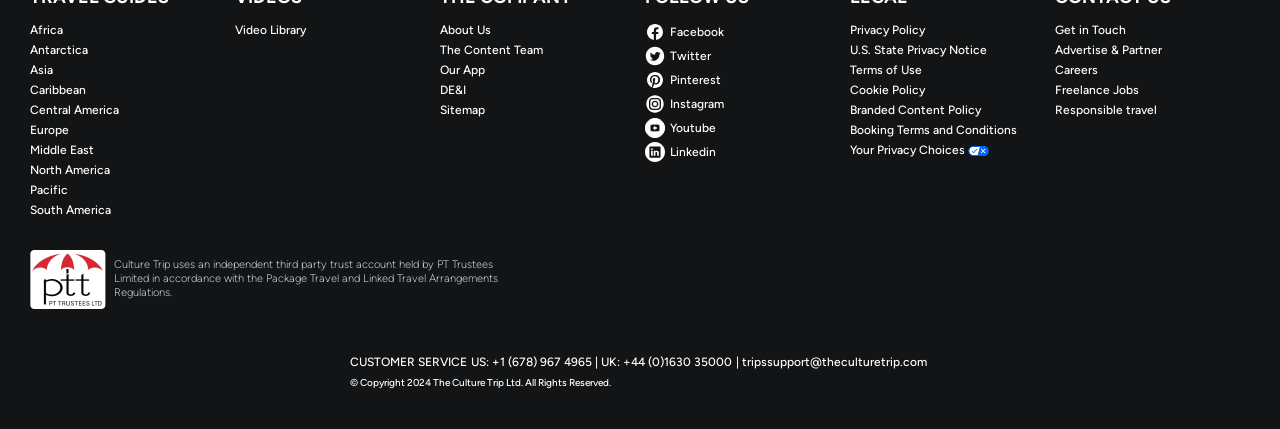Please identify the bounding box coordinates of the clickable area that will fulfill the following instruction: "Learn about the Content Team". The coordinates should be in the format of four float numbers between 0 and 1, i.e., [left, top, right, bottom].

[0.344, 0.097, 0.496, 0.134]